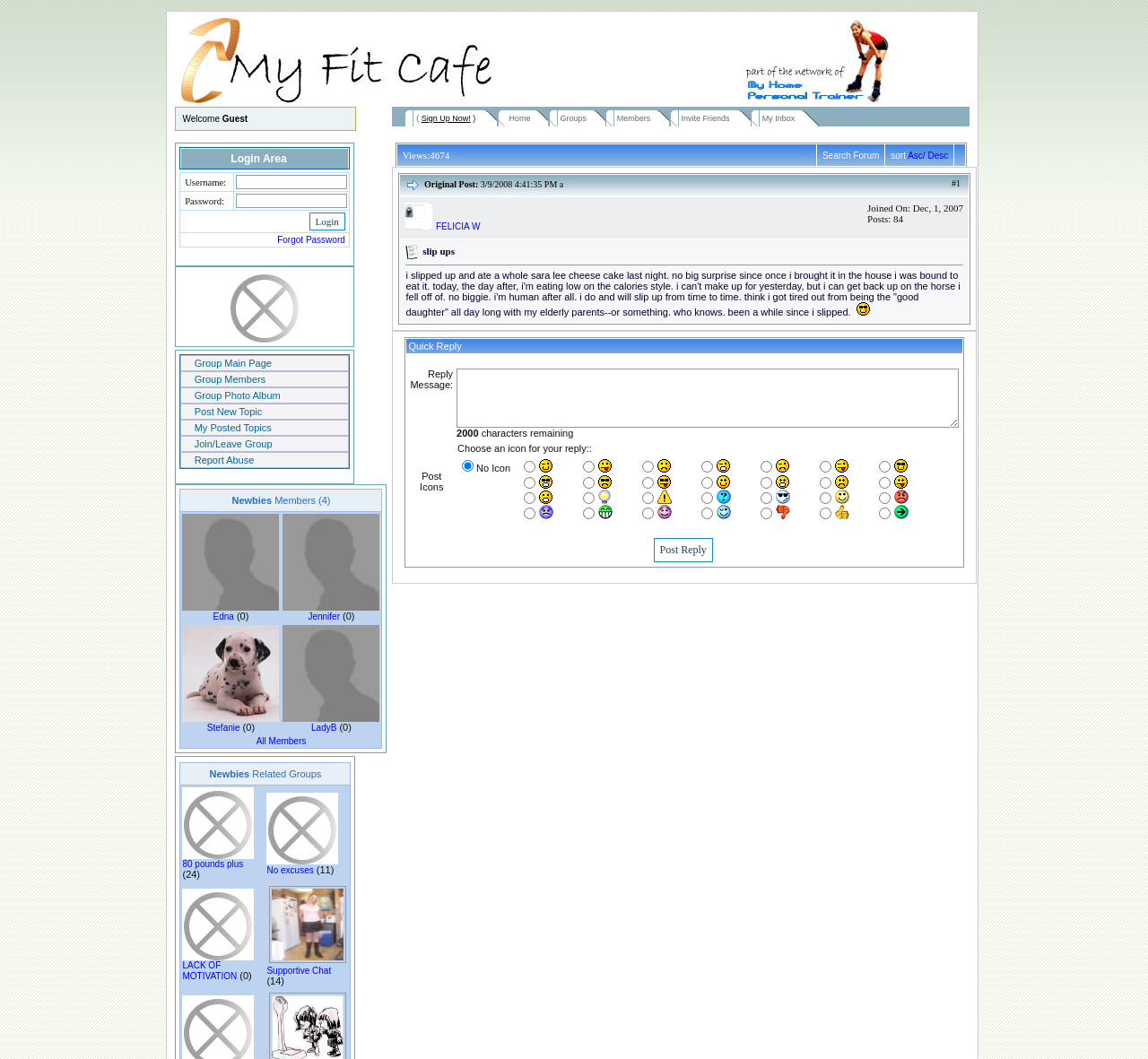What is the welcome message for guests?
Please provide a single word or phrase as your answer based on the image.

Welcome Guest